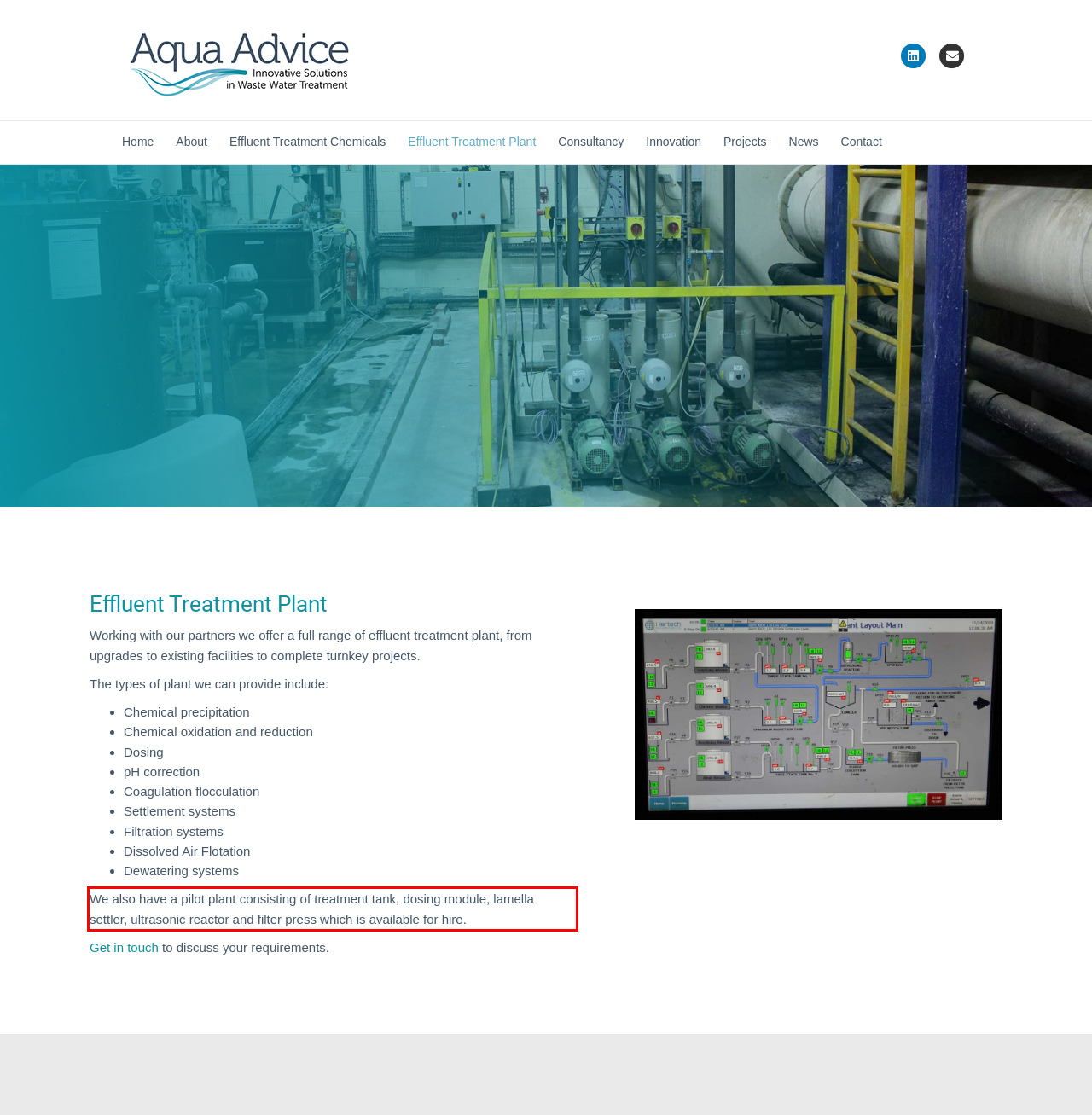You are given a screenshot of a webpage with a UI element highlighted by a red bounding box. Please perform OCR on the text content within this red bounding box.

We also have a pilot plant consisting of treatment tank, dosing module, lamella settler, ultrasonic reactor and filter press which is available for hire.